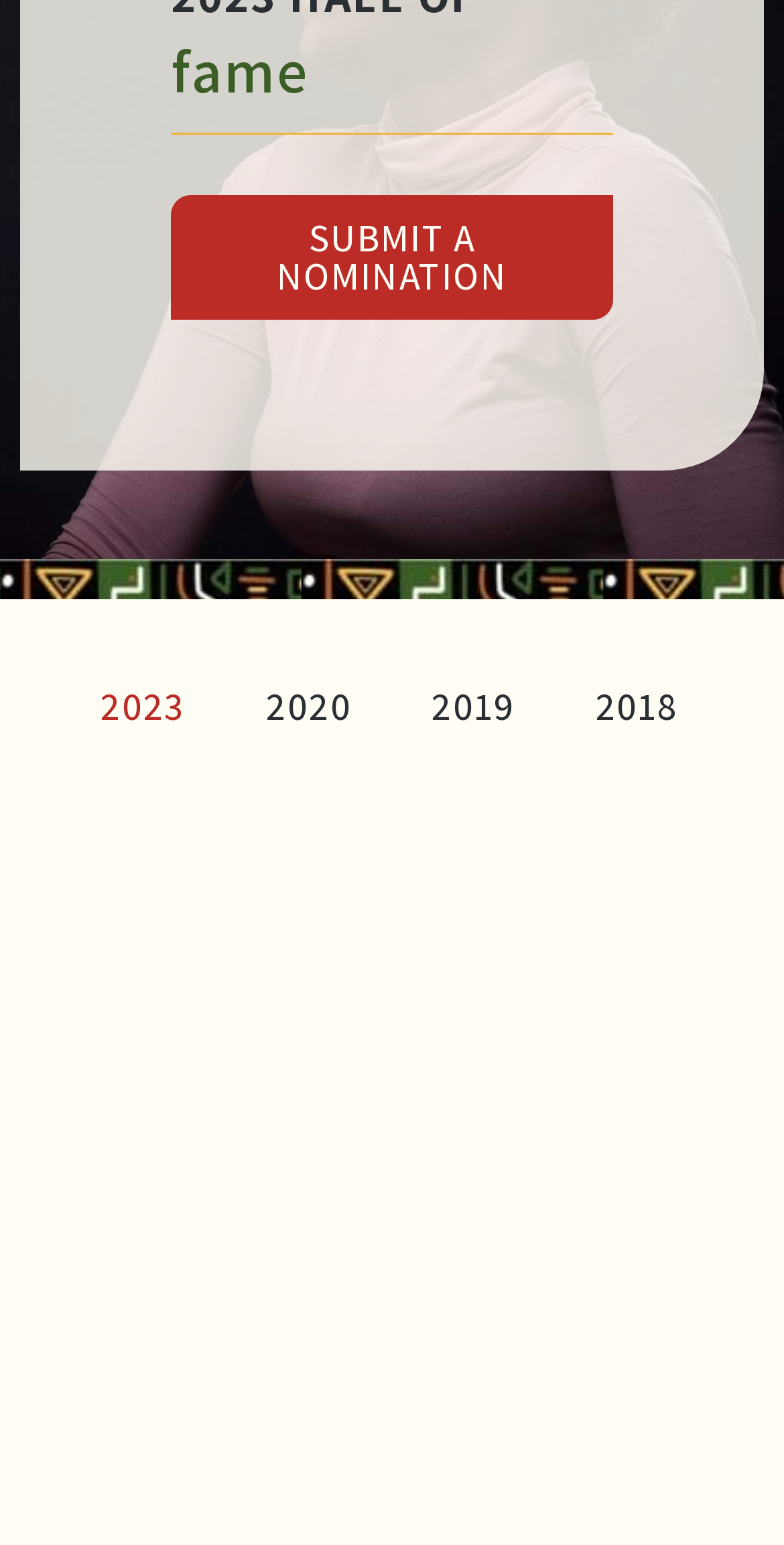Provide the bounding box coordinates for the UI element that is described as: "2020".

[0.288, 0.427, 0.5, 0.487]